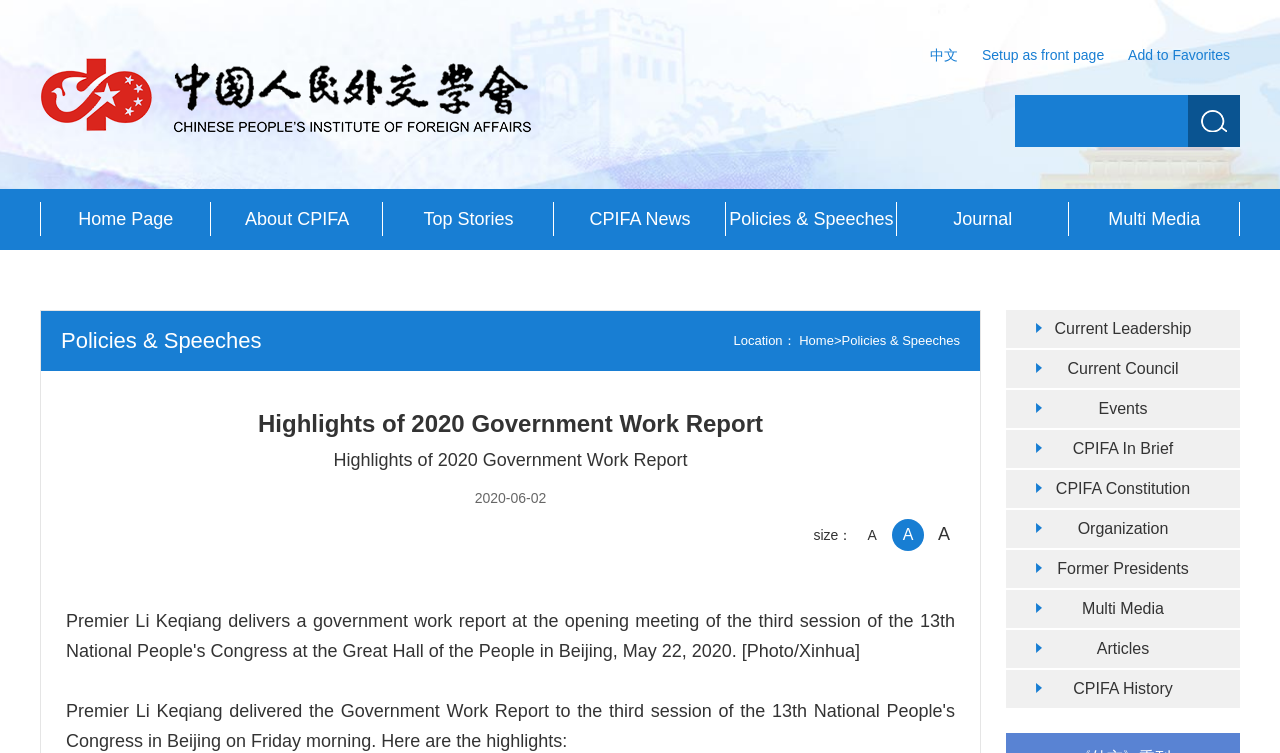What is the date of the 'Highlights of 2020 Government Work Report'?
Give a detailed response to the question by analyzing the screenshot.

I determined this by looking at the StaticText '2020-06-02' which is located near the heading 'Highlights of 2020 Government Work Report'.